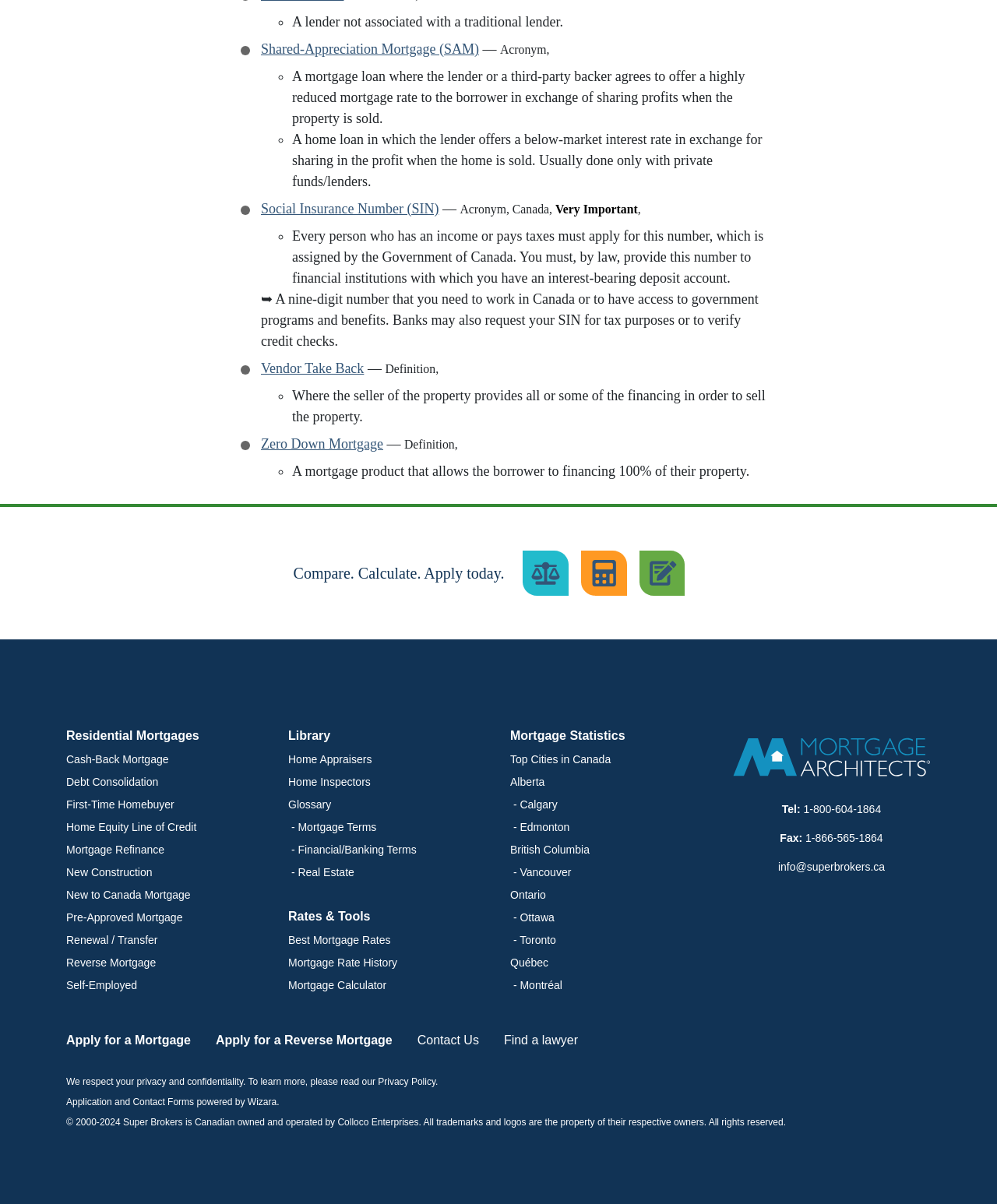Find the bounding box coordinates of the area that needs to be clicked in order to achieve the following instruction: "Click on 'Cash-Back Mortgage'". The coordinates should be specified as four float numbers between 0 and 1, i.e., [left, top, right, bottom].

[0.066, 0.626, 0.169, 0.636]